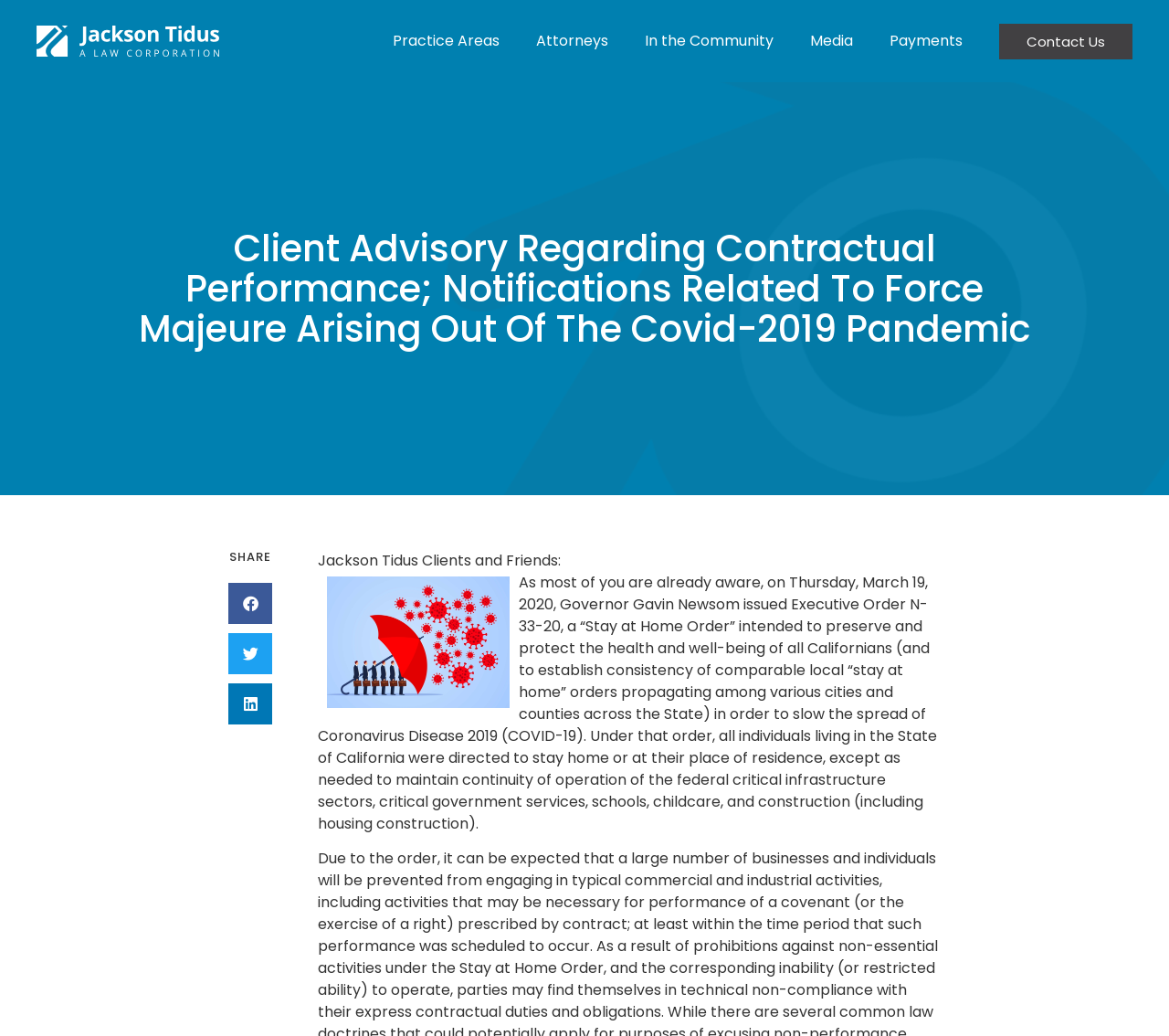How many main navigation links are there?
Please provide a detailed answer to the question.

I counted six link elements with the text 'Practice Areas', 'Attorneys', 'In the Community', 'Media', 'Payments', and 'Contact Us' respectively, which suggests that there are six main navigation links on the webpage.